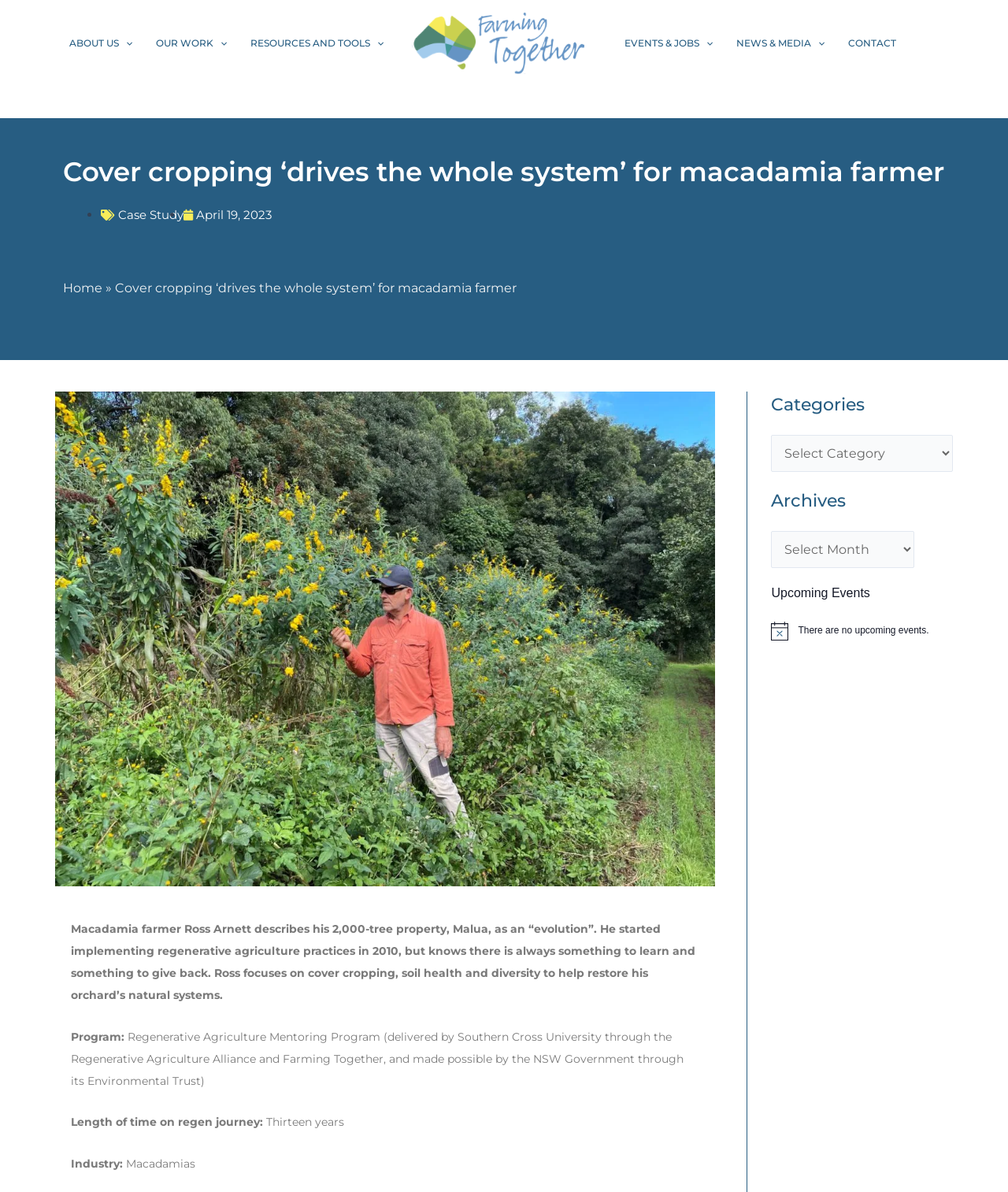Please find and report the bounding box coordinates of the element to click in order to perform the following action: "Go to Fireworks in Laguna Niguel Regional Park". The coordinates should be expressed as four float numbers between 0 and 1, in the format [left, top, right, bottom].

None